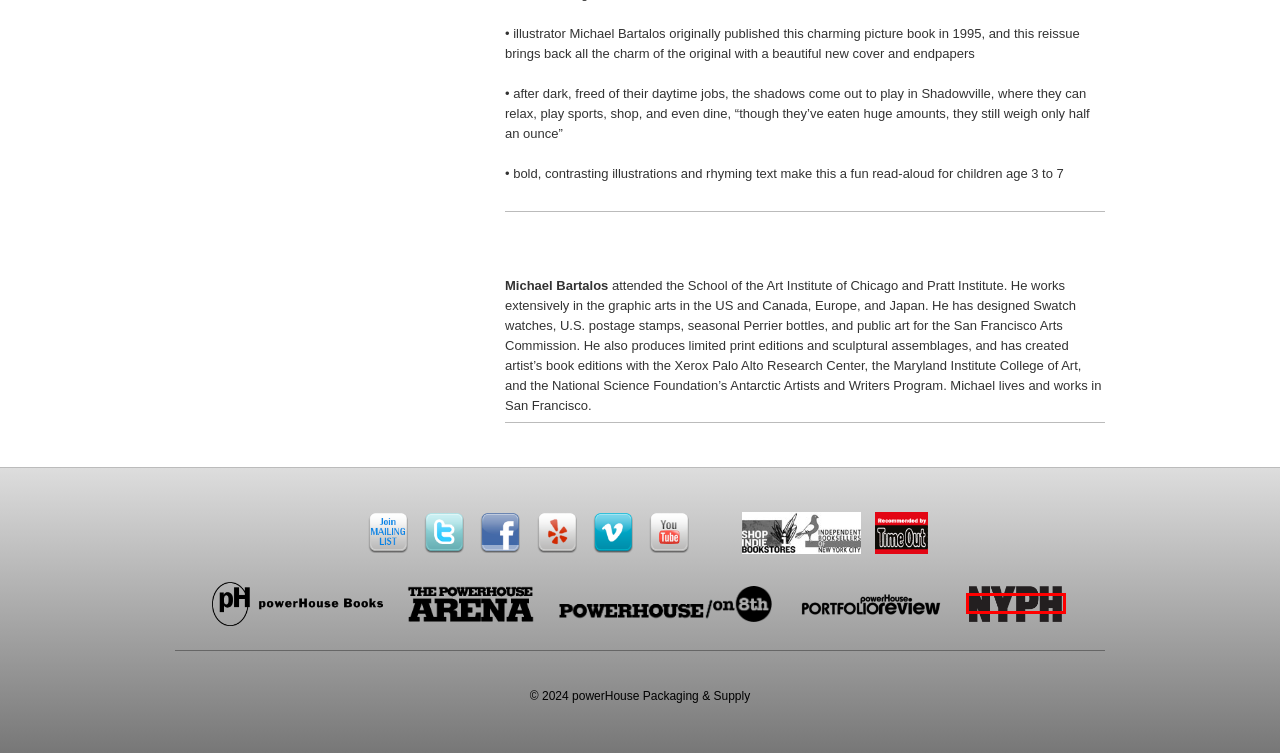You are looking at a screenshot of a webpage with a red bounding box around an element. Determine the best matching webpage description for the new webpage resulting from clicking the element in the red bounding box. Here are the descriptions:
A. powerHouse Packaging | powerHouse Packaging and Supply
B. Homepage - powerHouse Books
C. - POWERHOUSE Arena
D. The New York Photo Festival
E. Reference & How-to | powerHouse Packaging and Supply
F. powerHouse Portfolio Review
G. Time Out New York | New York Events and Things To Do All Year
H. powerHouse on 8th

D